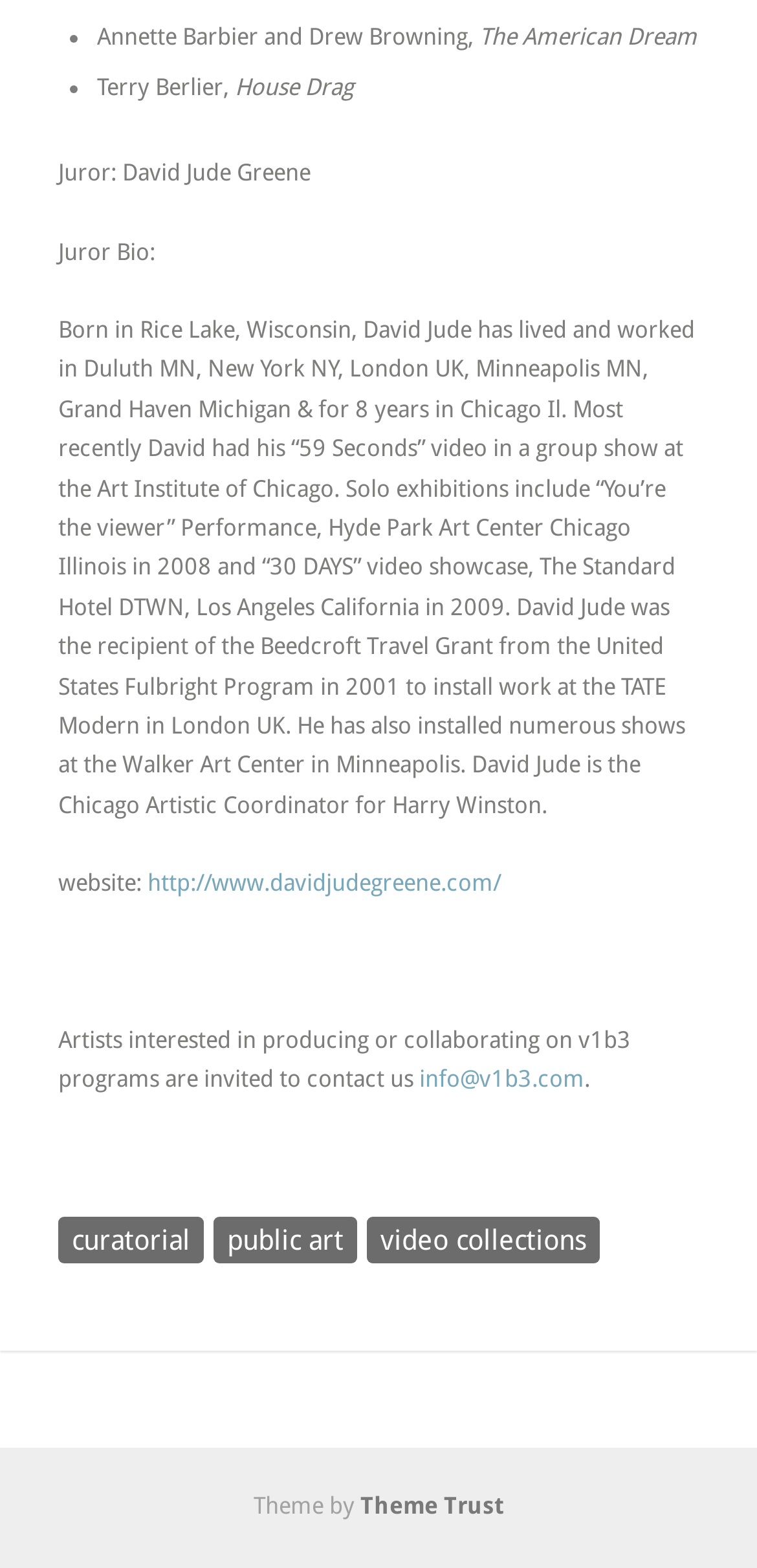Provide the bounding box coordinates for the UI element that is described by this text: "Theme Trust". The coordinates should be in the form of four float numbers between 0 and 1: [left, top, right, bottom].

[0.476, 0.952, 0.665, 0.97]